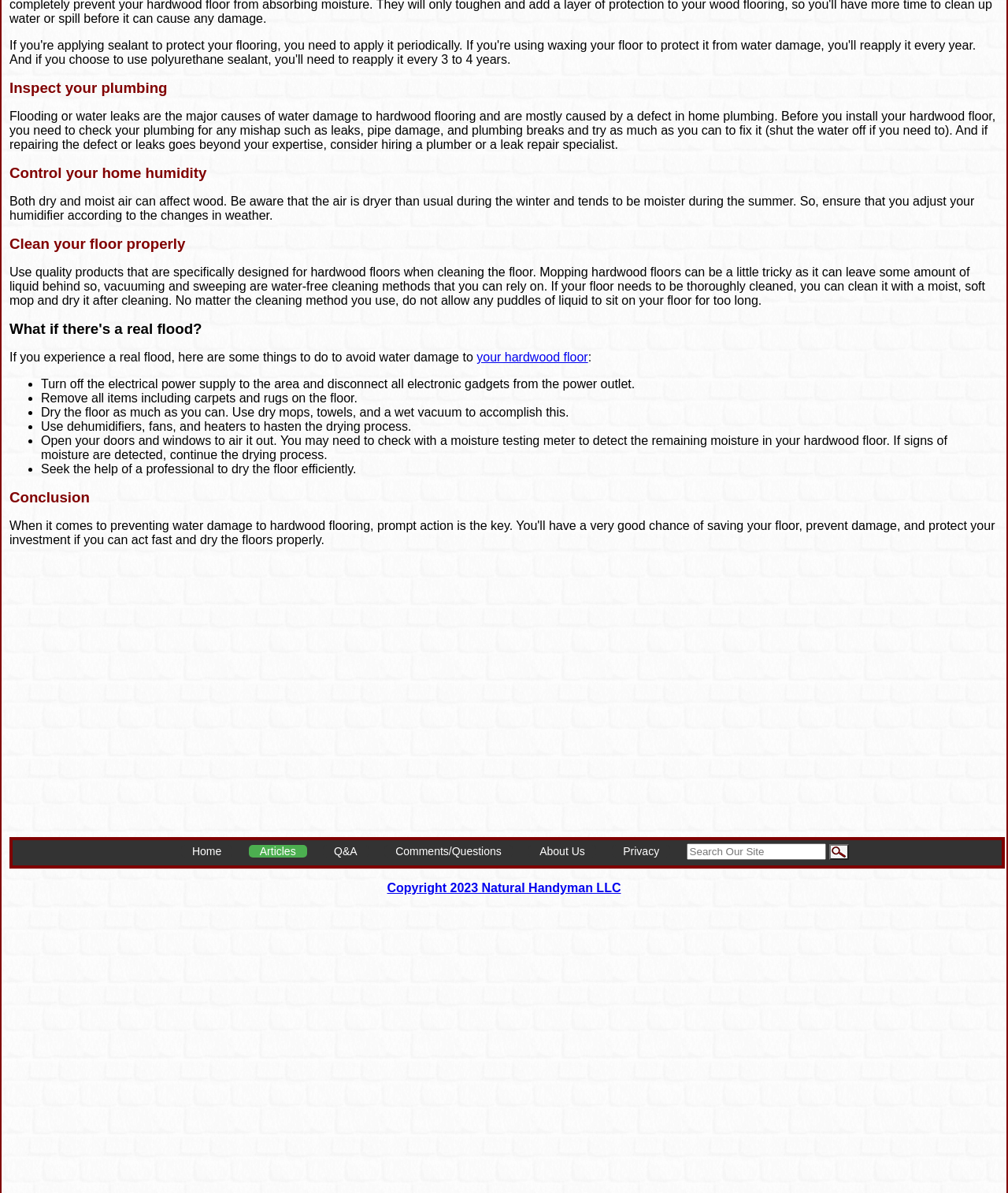Identify the bounding box coordinates of the clickable section necessary to follow the following instruction: "Search for something on the site". The coordinates should be presented as four float numbers from 0 to 1, i.e., [left, top, right, bottom].

[0.681, 0.707, 0.819, 0.721]